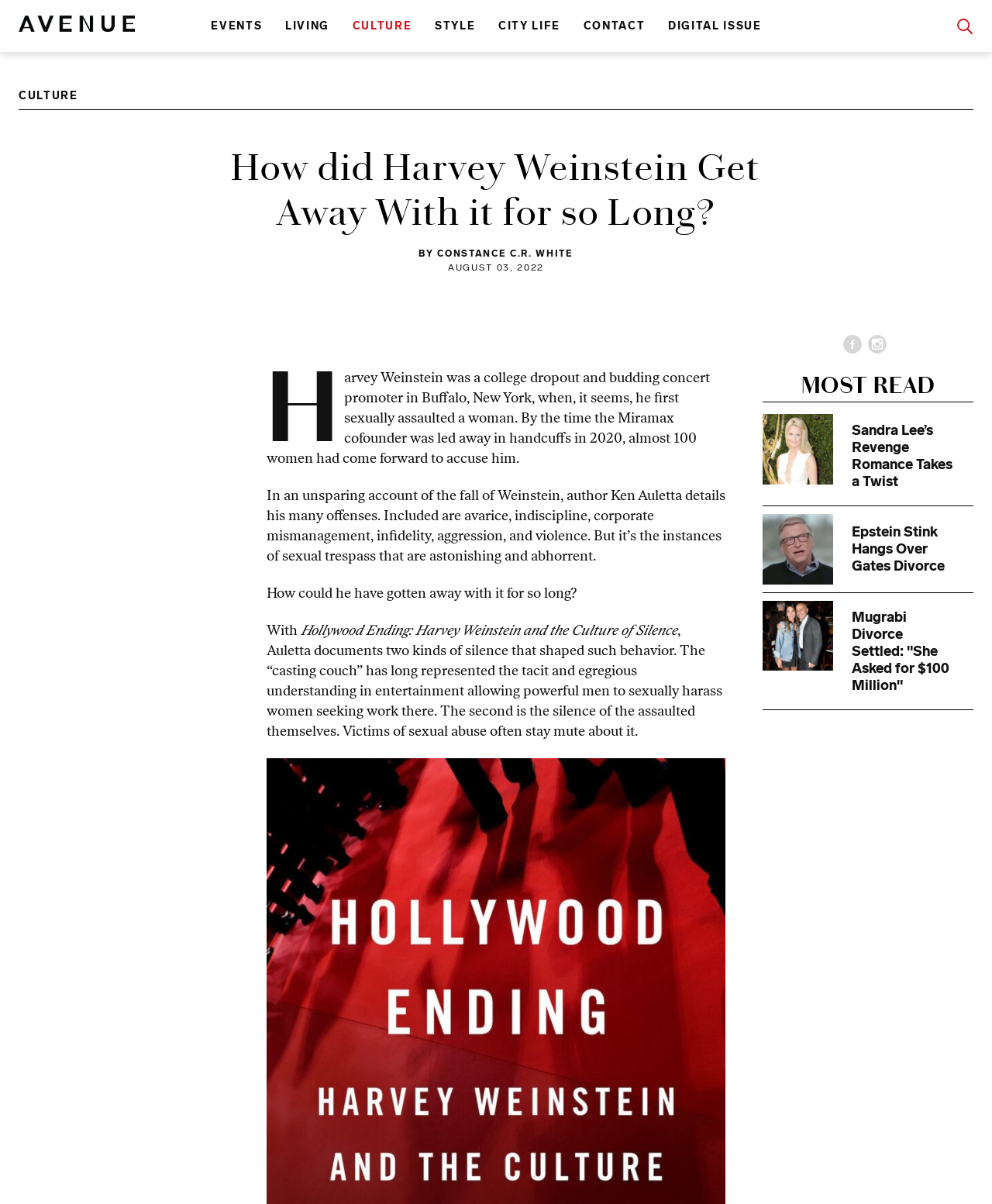Specify the bounding box coordinates of the area to click in order to follow the given instruction: "Read about Every Mind Matters."

None